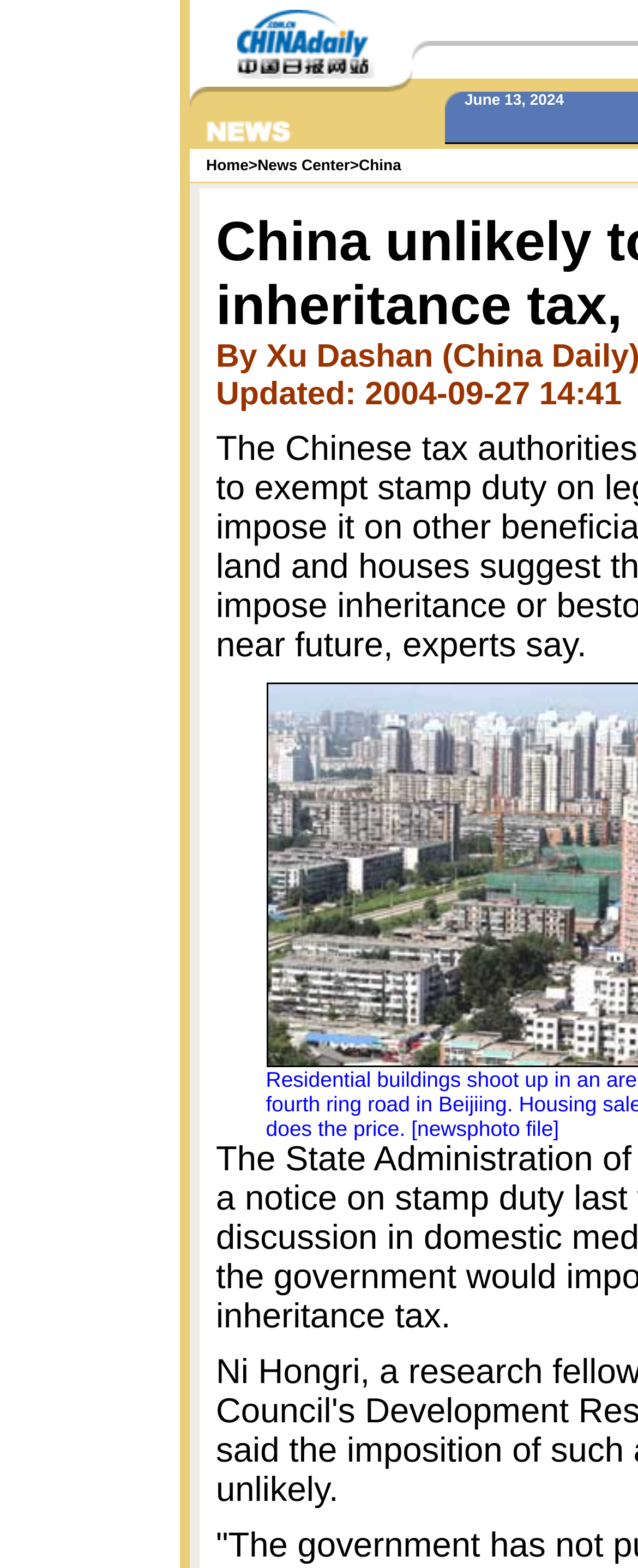Respond to the question with just a single word or phrase: 
How many images are present in the top section of the webpage?

2